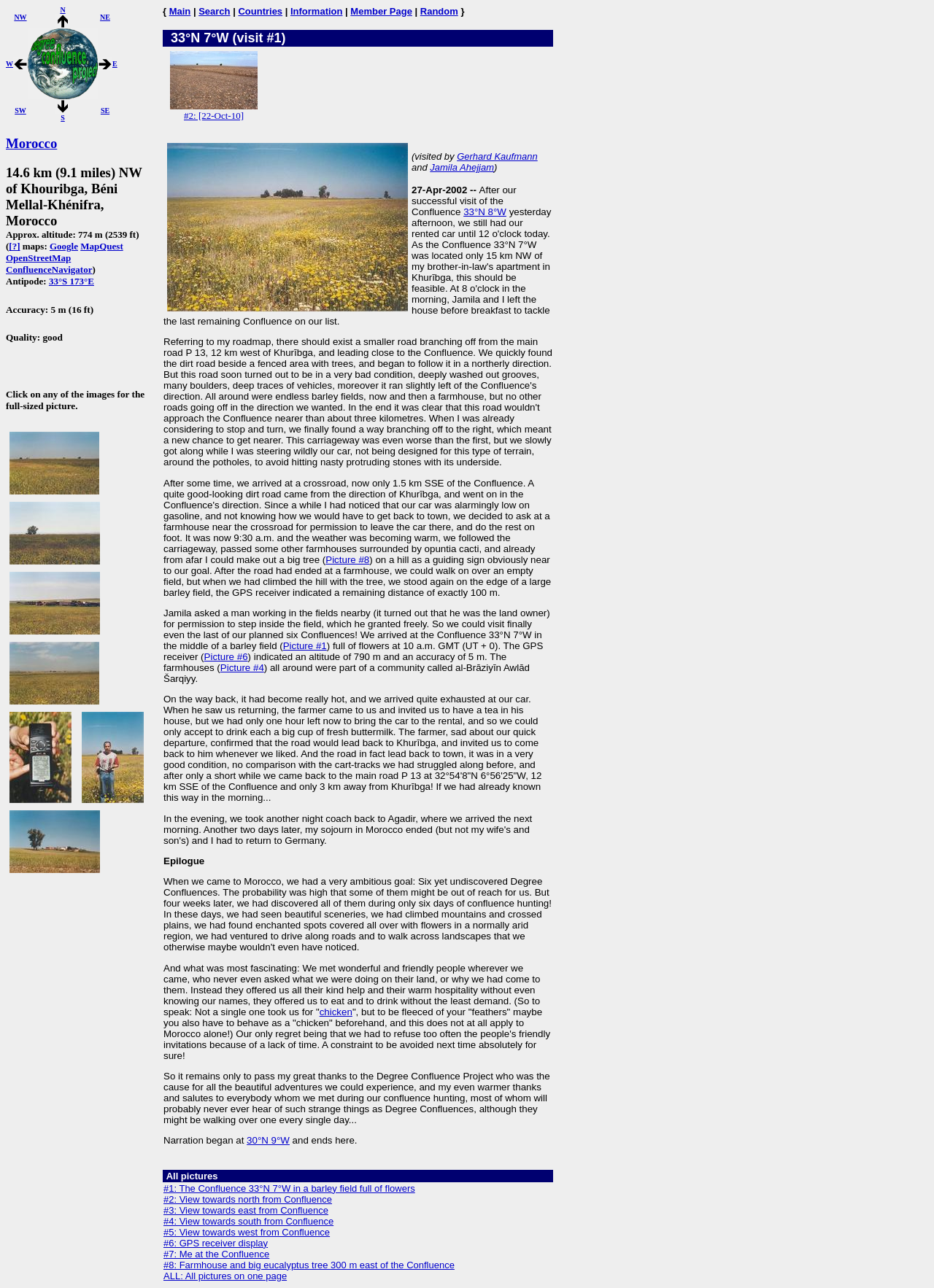Use a single word or phrase to answer this question: 
What is the altitude of the confluence?

774 m